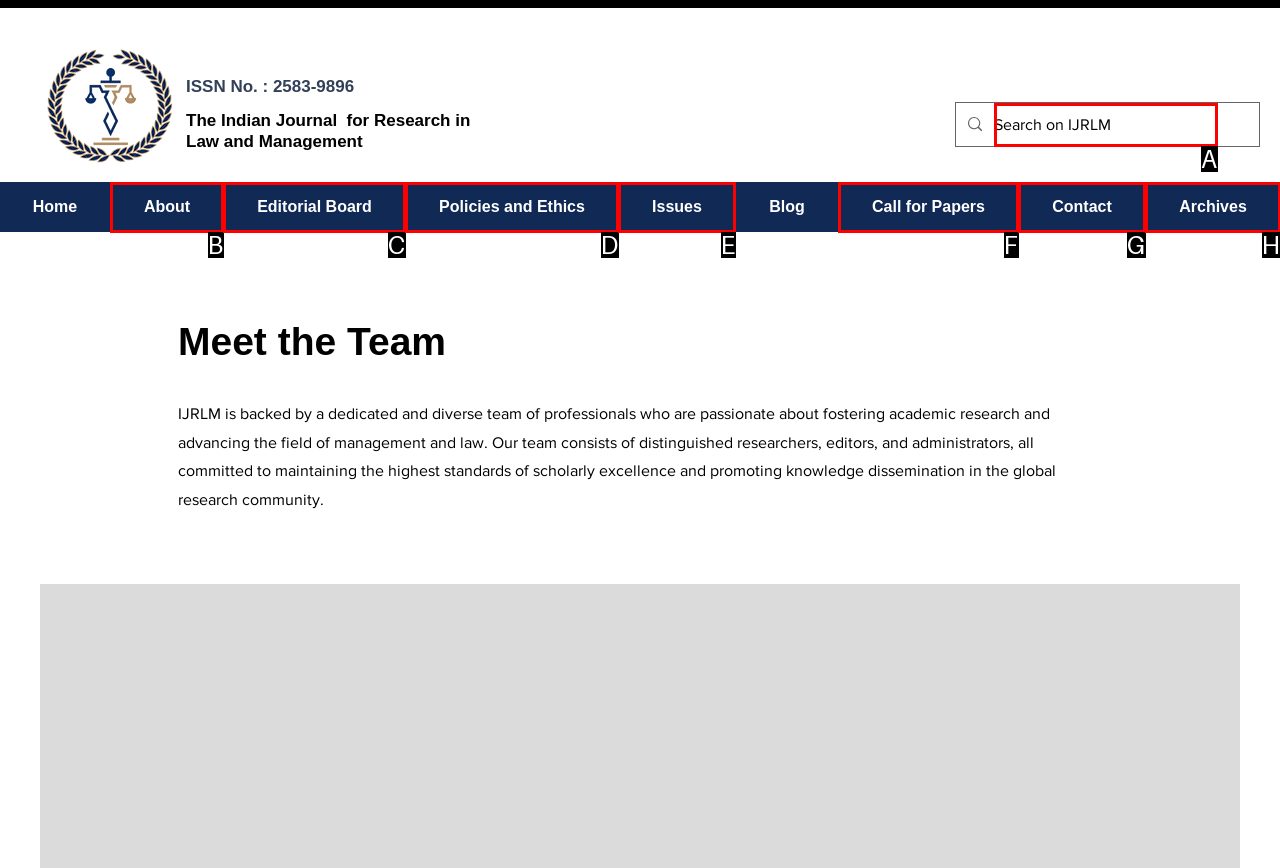Given the description: Policies and Ethics, select the HTML element that matches it best. Reply with the letter of the chosen option directly.

D